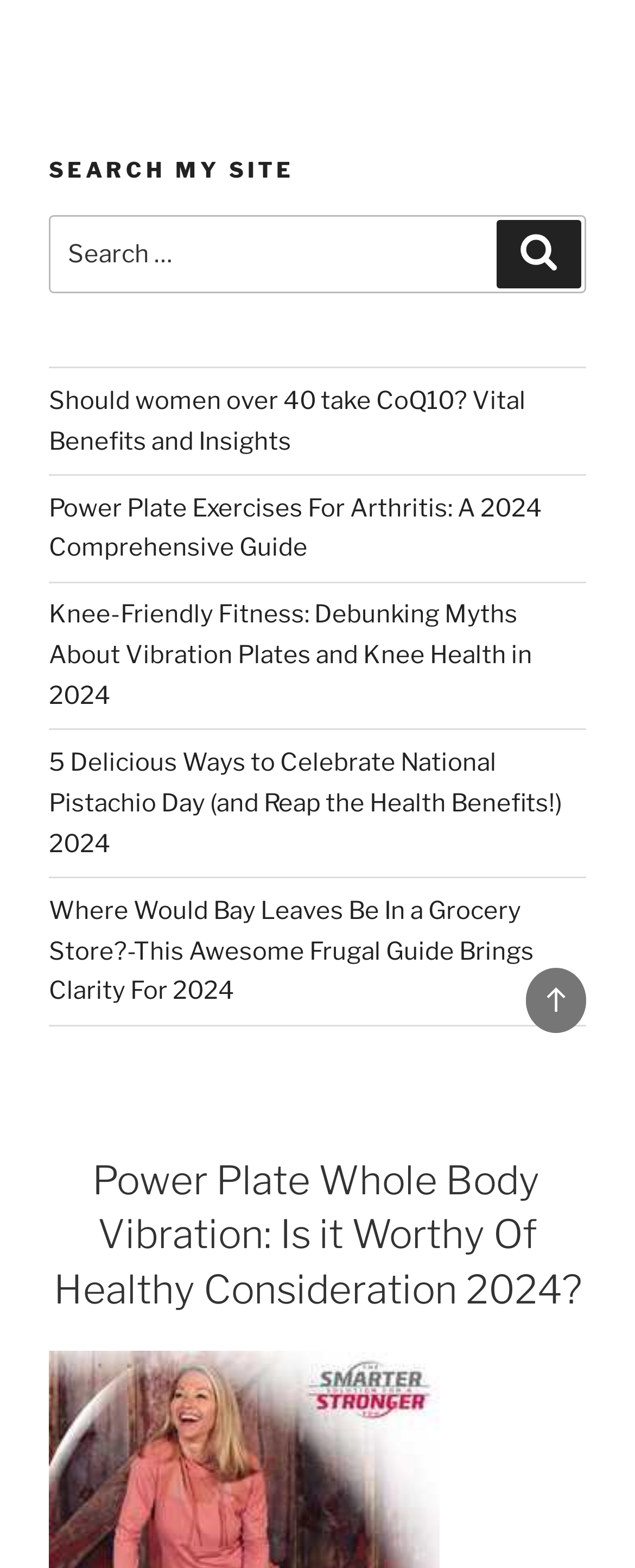Based on the element description: "Search", identify the bounding box coordinates for this UI element. The coordinates must be four float numbers between 0 and 1, listed as [left, top, right, bottom].

[0.782, 0.141, 0.915, 0.184]